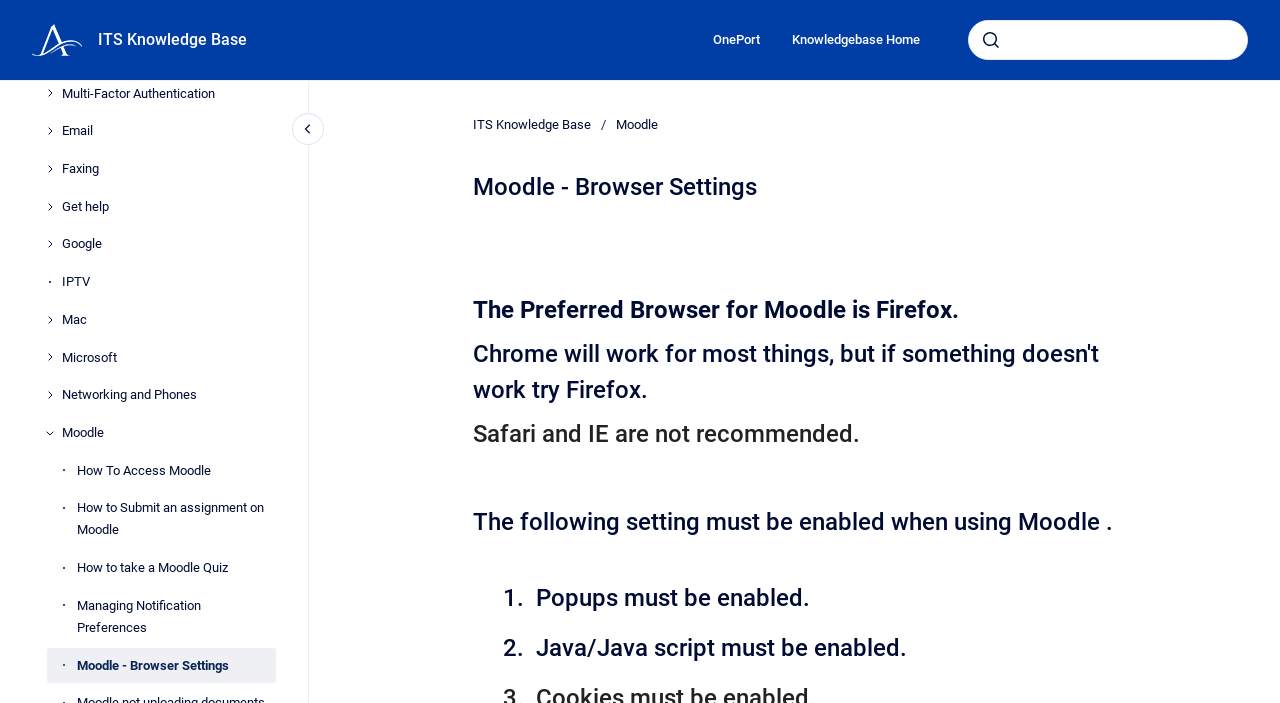Locate the bounding box of the UI element described in the following text: "Get help".

[0.048, 0.269, 0.216, 0.32]